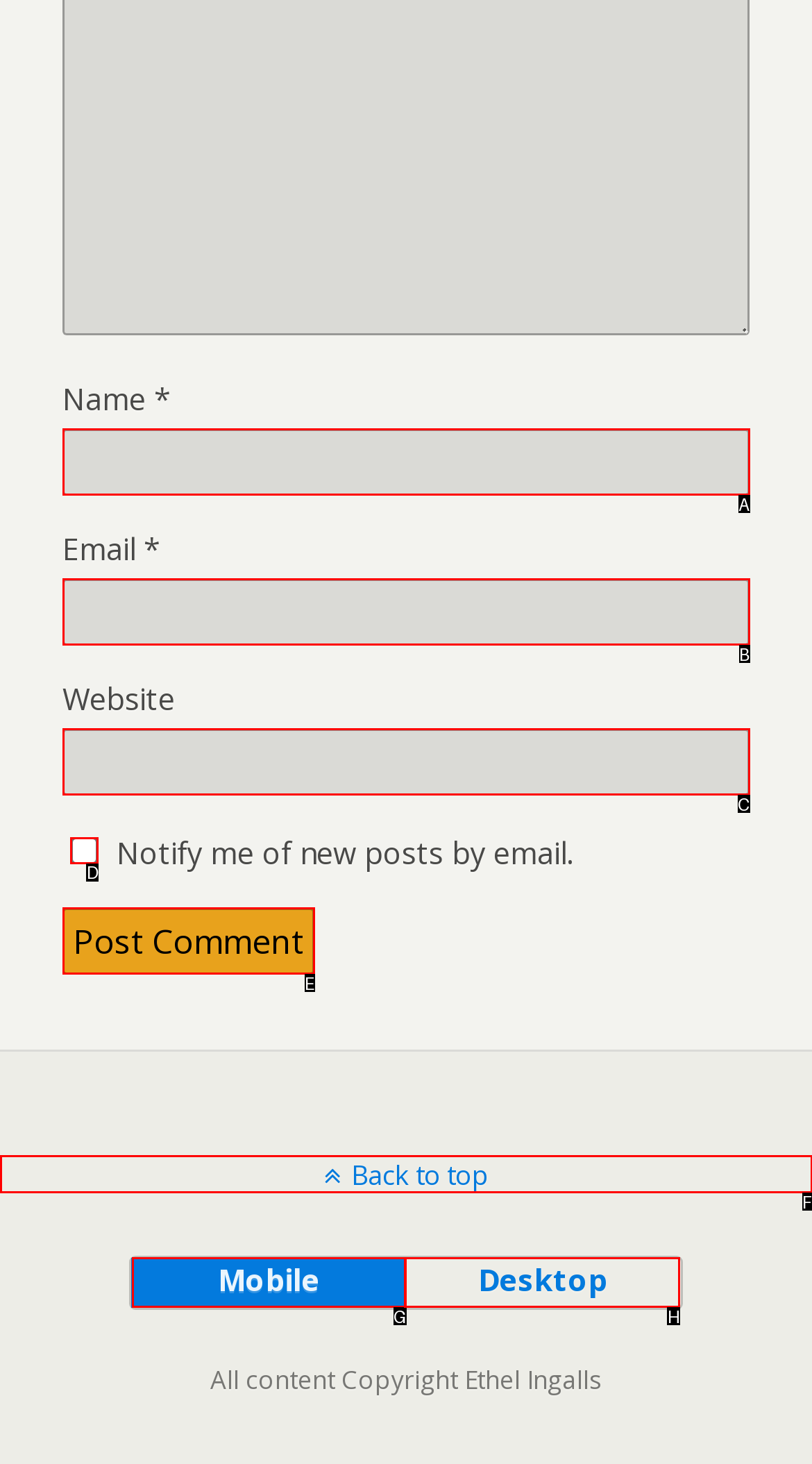Tell me which one HTML element I should click to complete the following task: Check the Notify me of new posts by email checkbox Answer with the option's letter from the given choices directly.

D